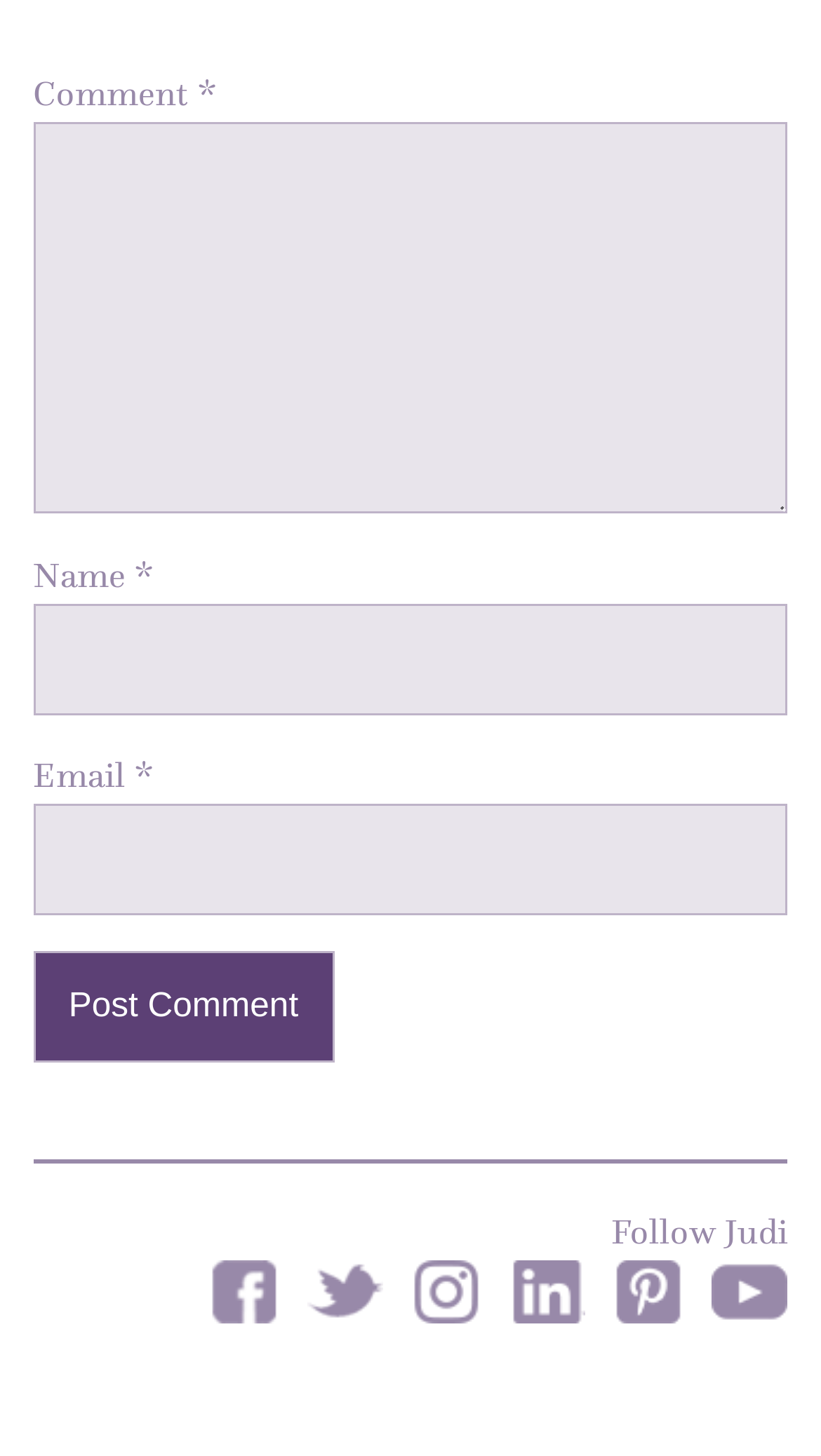Bounding box coordinates are specified in the format (top-left x, top-left y, bottom-right x, bottom-right y). All values are floating point numbers bounded between 0 and 1. Please provide the bounding box coordinate of the region this sentence describes: parent_node: Name * name="author"

[0.04, 0.414, 0.96, 0.491]